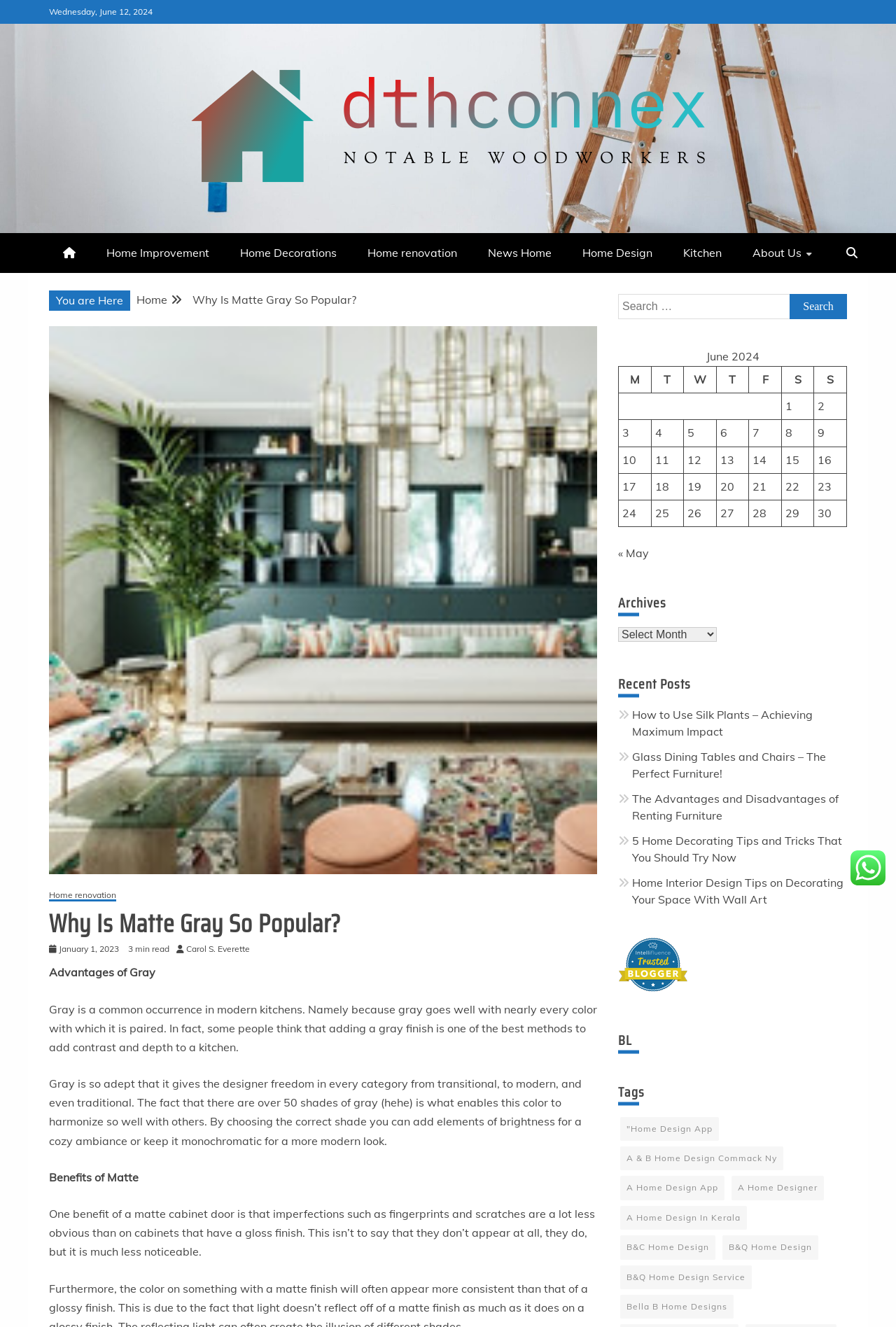Look at the image and give a detailed response to the following question: What is the estimated reading time of the article?

The estimated reading time can be found at the top of the article, where it says '3 min read'.